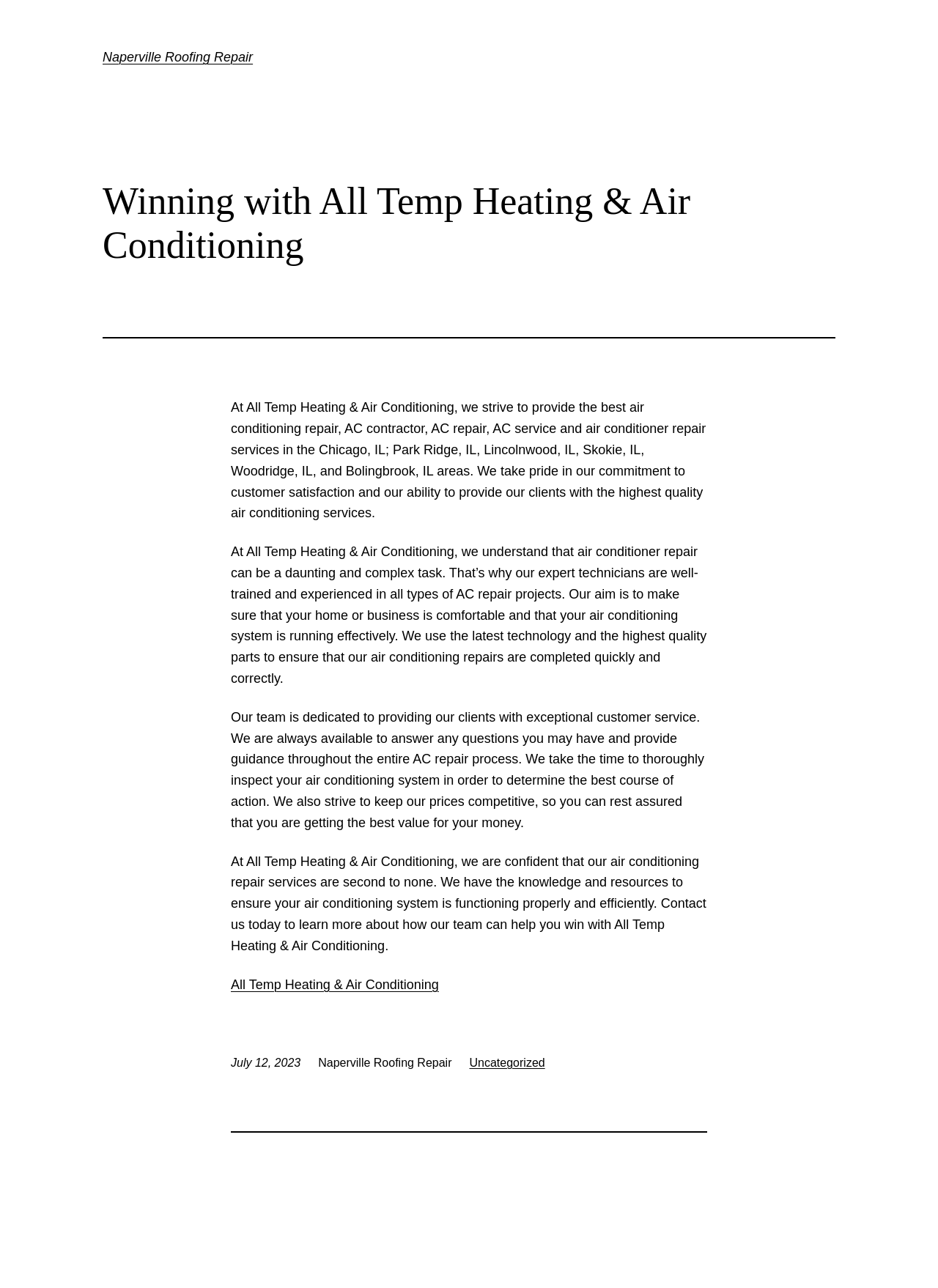Your task is to extract the text of the main heading from the webpage.

Naperville Roofing Repair